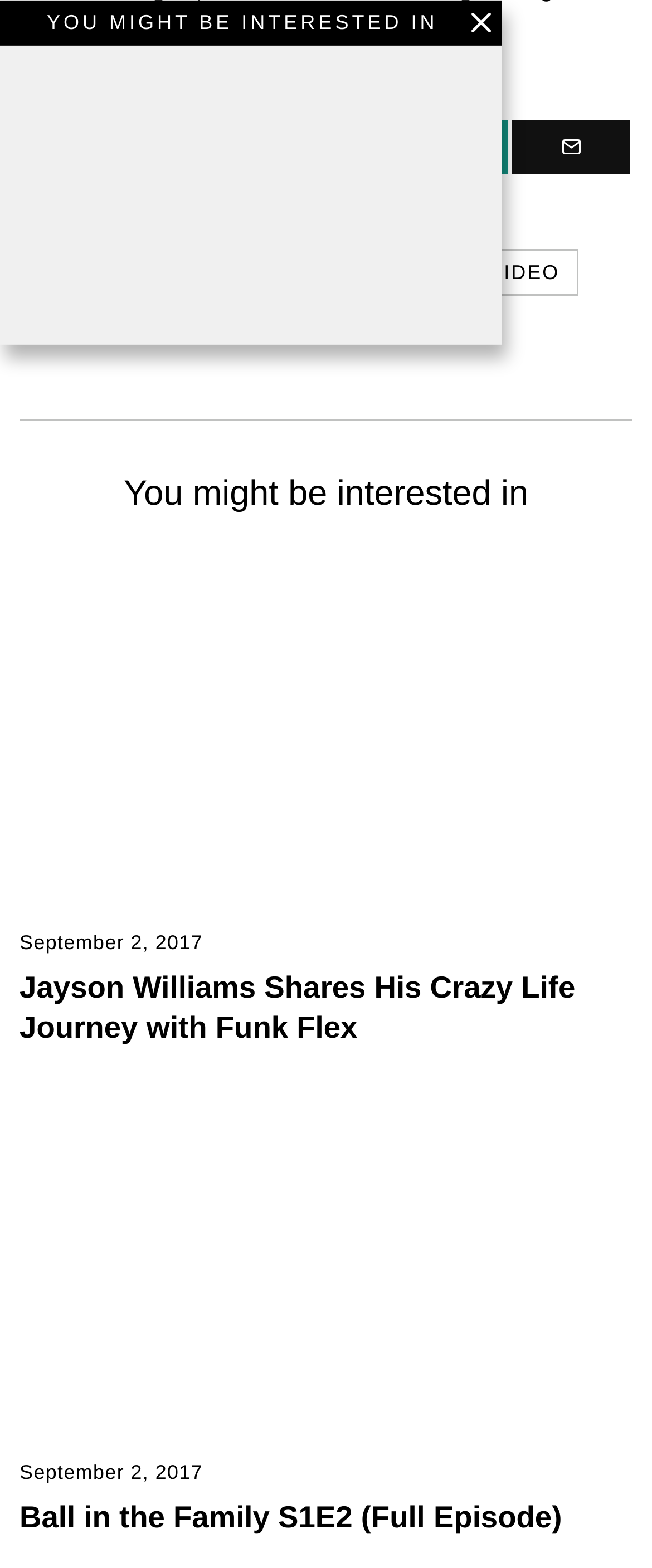Pinpoint the bounding box coordinates of the clickable element needed to complete the instruction: "Click on the YOU MIGHT BE INTERESTED IN heading". The coordinates should be provided as four float numbers between 0 and 1: [left, top, right, bottom].

[0.0, 0.0, 0.769, 0.029]